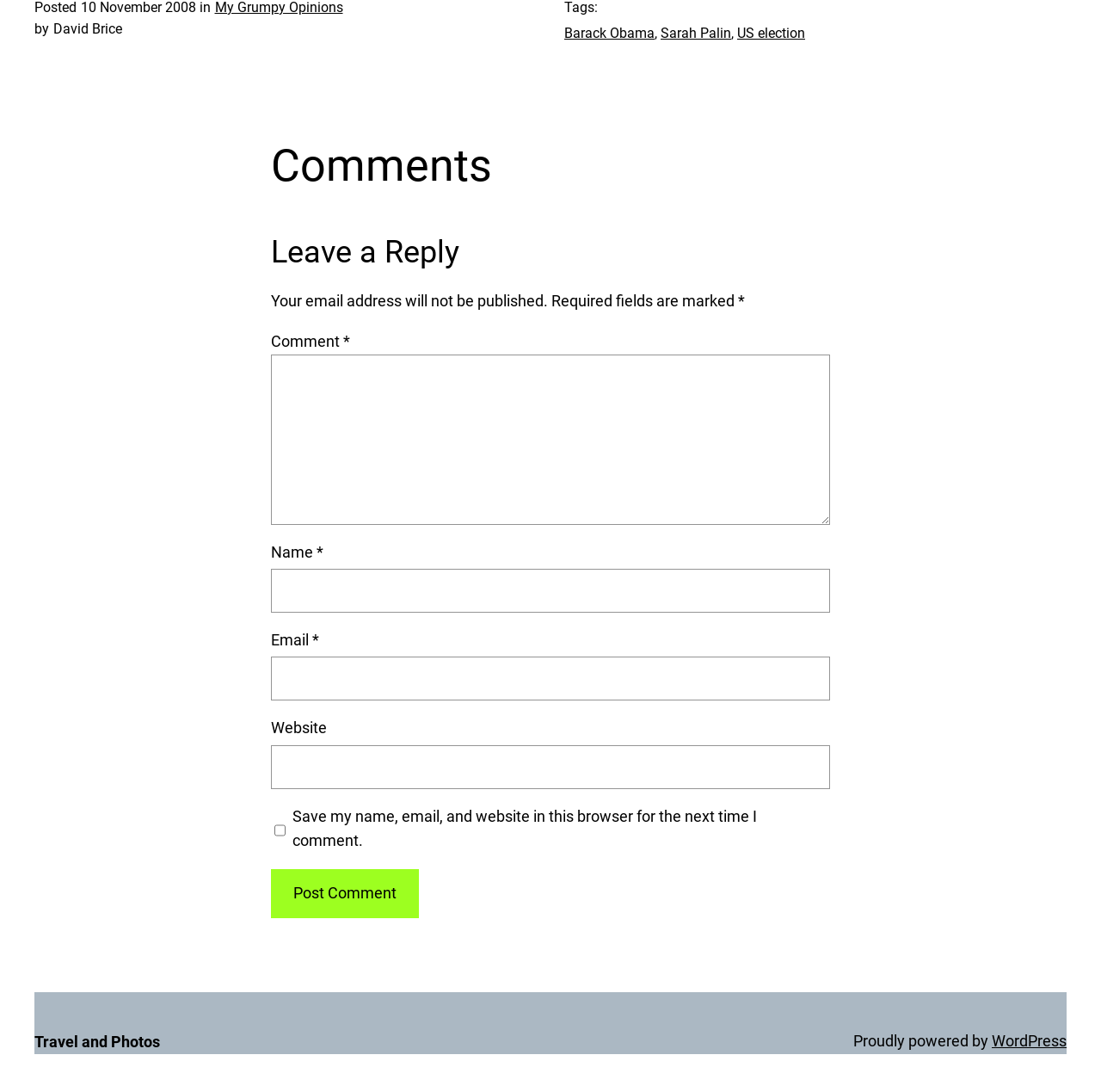Please locate the bounding box coordinates of the region I need to click to follow this instruction: "Click on the link to Barack Obama's page".

[0.512, 0.023, 0.595, 0.038]